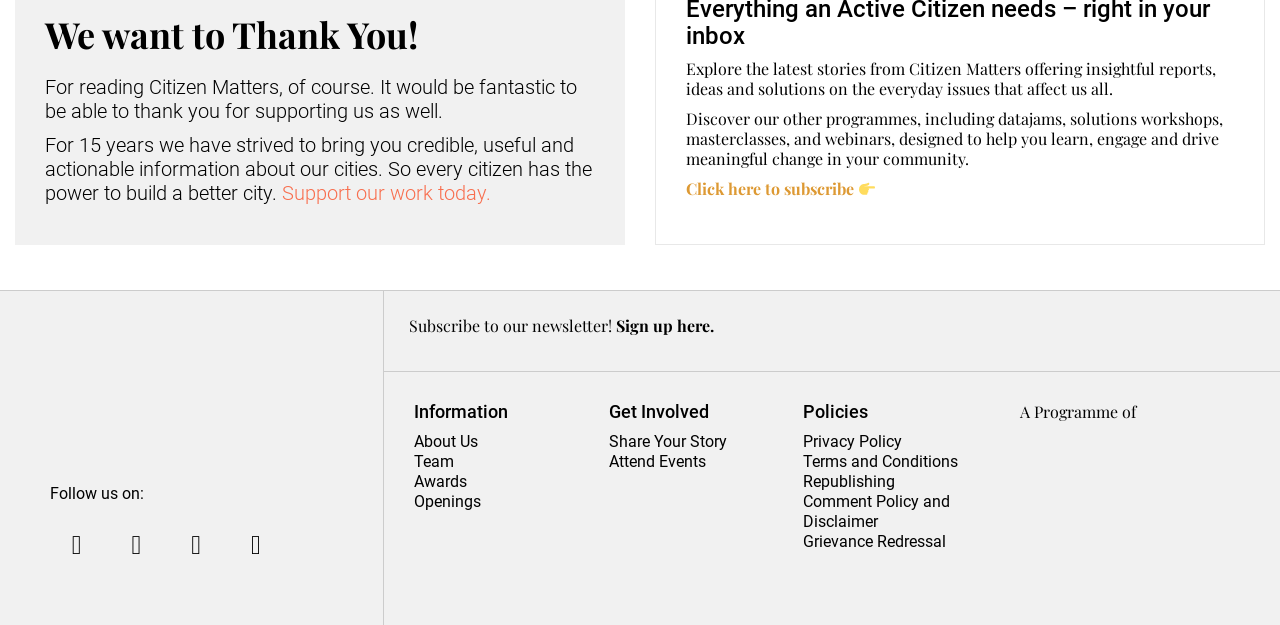How can one stay updated with Citizen Matters' work?
Look at the screenshot and give a one-word or phrase answer.

by subscribing to their newsletter